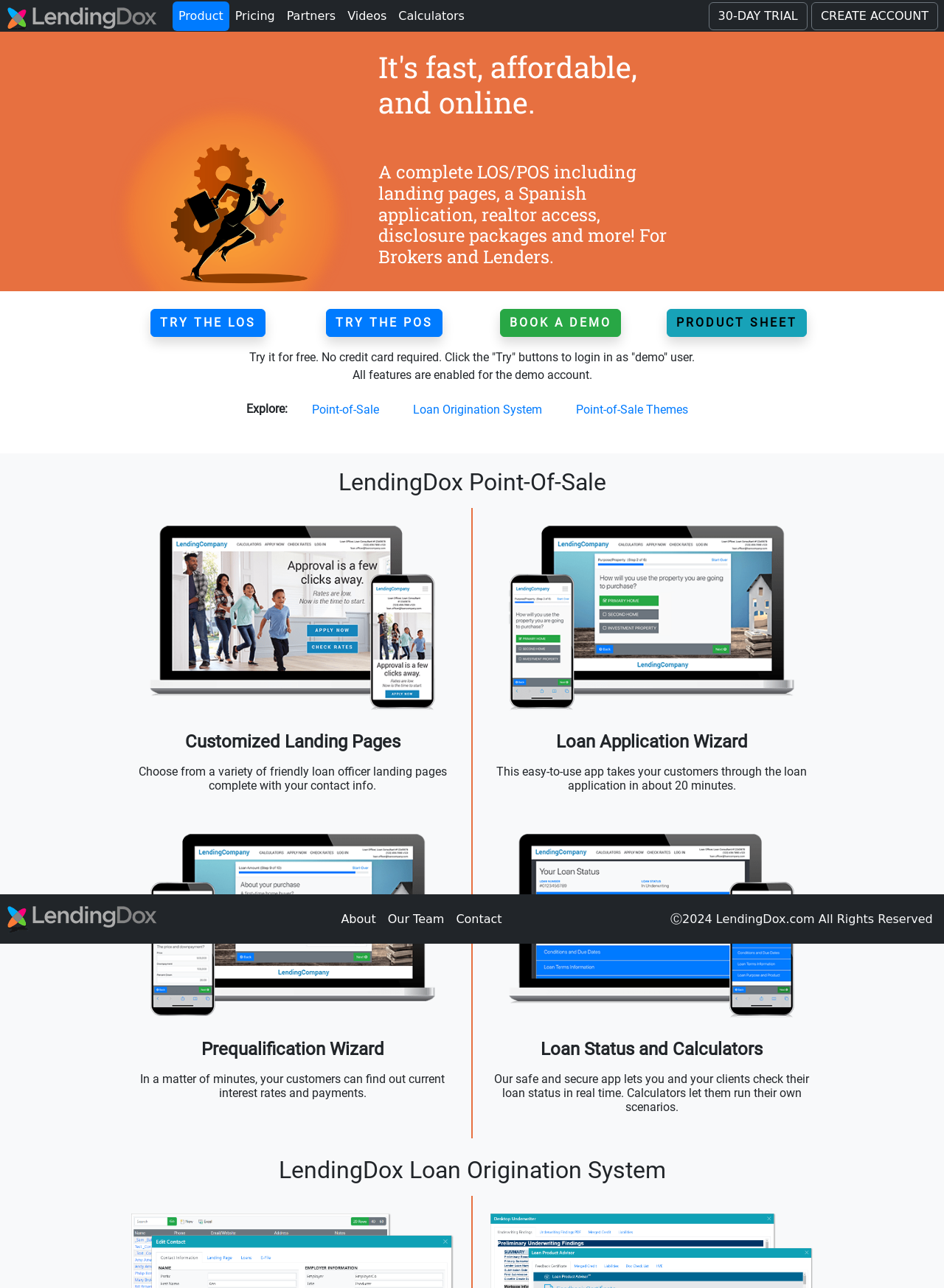Provide a short answer to the following question with just one word or phrase: What is the purpose of the 'Prequalification Wizard'?

To find out current interest rates and payments